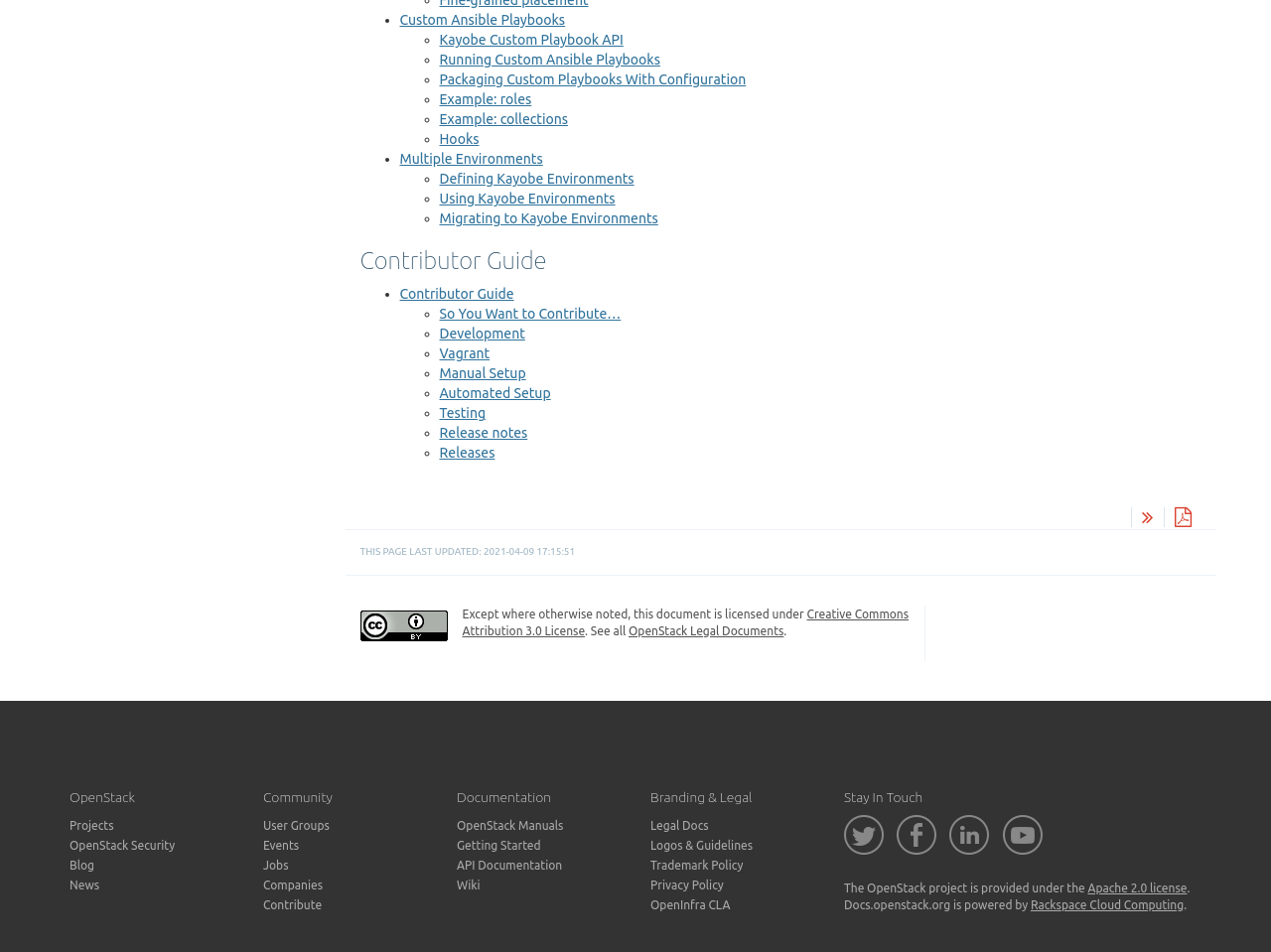Please identify the bounding box coordinates of the element that needs to be clicked to execute the following command: "Click on Custom Ansible Playbooks". Provide the bounding box using four float numbers between 0 and 1, formatted as [left, top, right, bottom].

[0.314, 0.012, 0.445, 0.029]